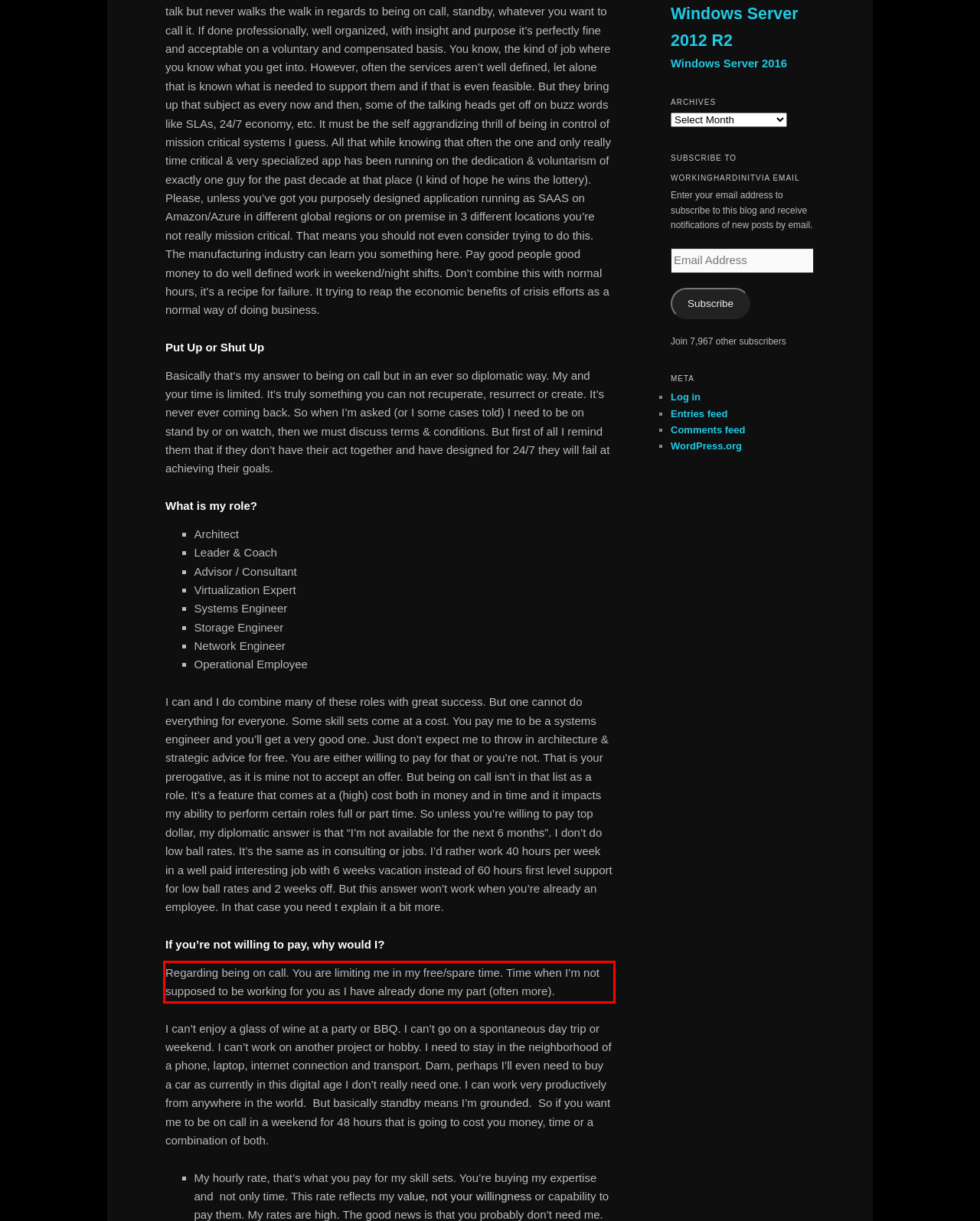You are given a screenshot of a webpage with a UI element highlighted by a red bounding box. Please perform OCR on the text content within this red bounding box.

Regarding being on call. You are limiting me in my free/spare time. Time when I’m not supposed to be working for you as I have already done my part (often more).